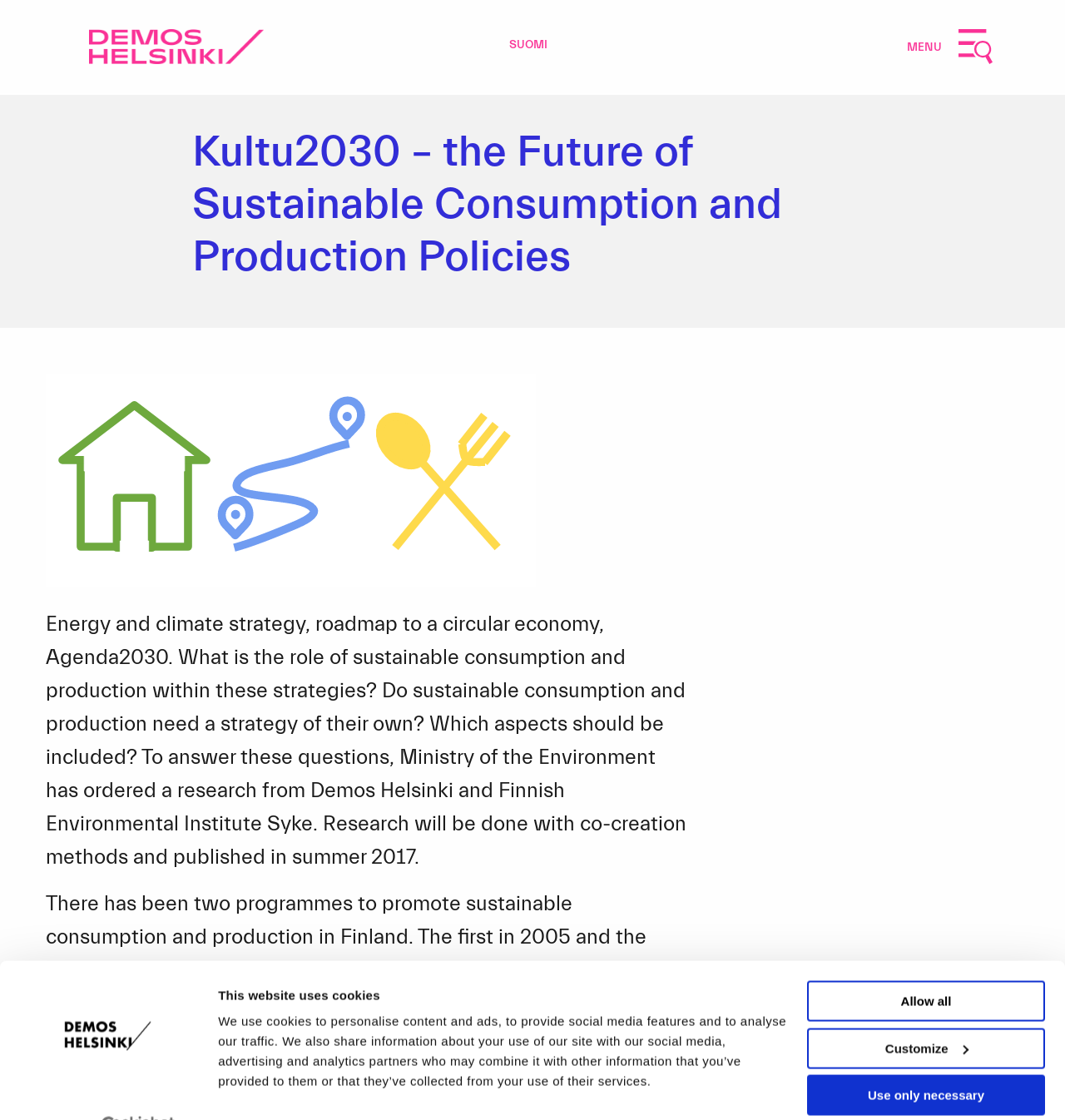Determine the coordinates of the bounding box that should be clicked to complete the instruction: "Click the logo". The coordinates should be represented by four float numbers between 0 and 1: [left, top, right, bottom].

[0.06, 0.826, 0.142, 0.853]